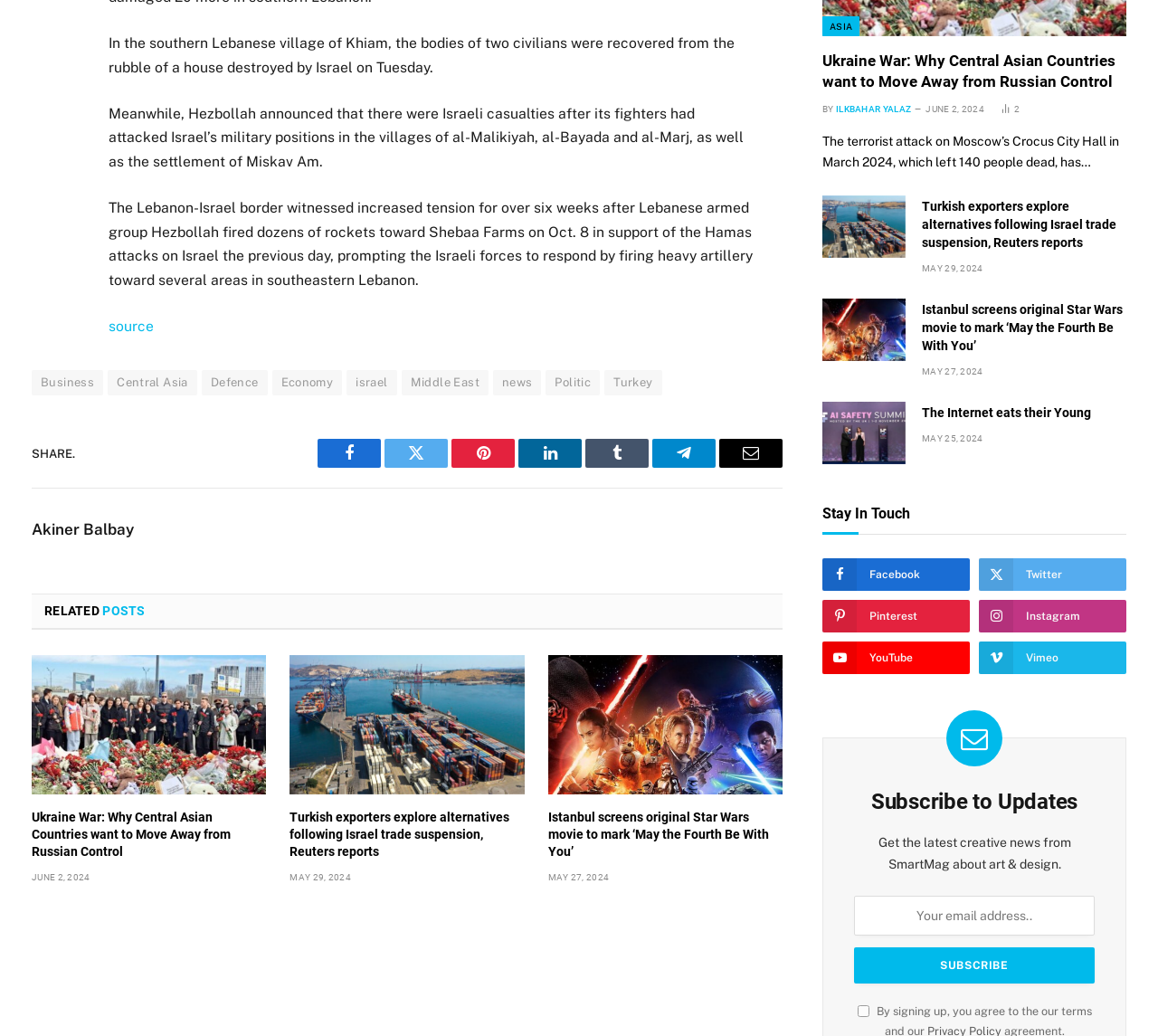Pinpoint the bounding box coordinates of the clickable element to carry out the following instruction: "Click on the 'Israel' link."

[0.299, 0.358, 0.343, 0.382]